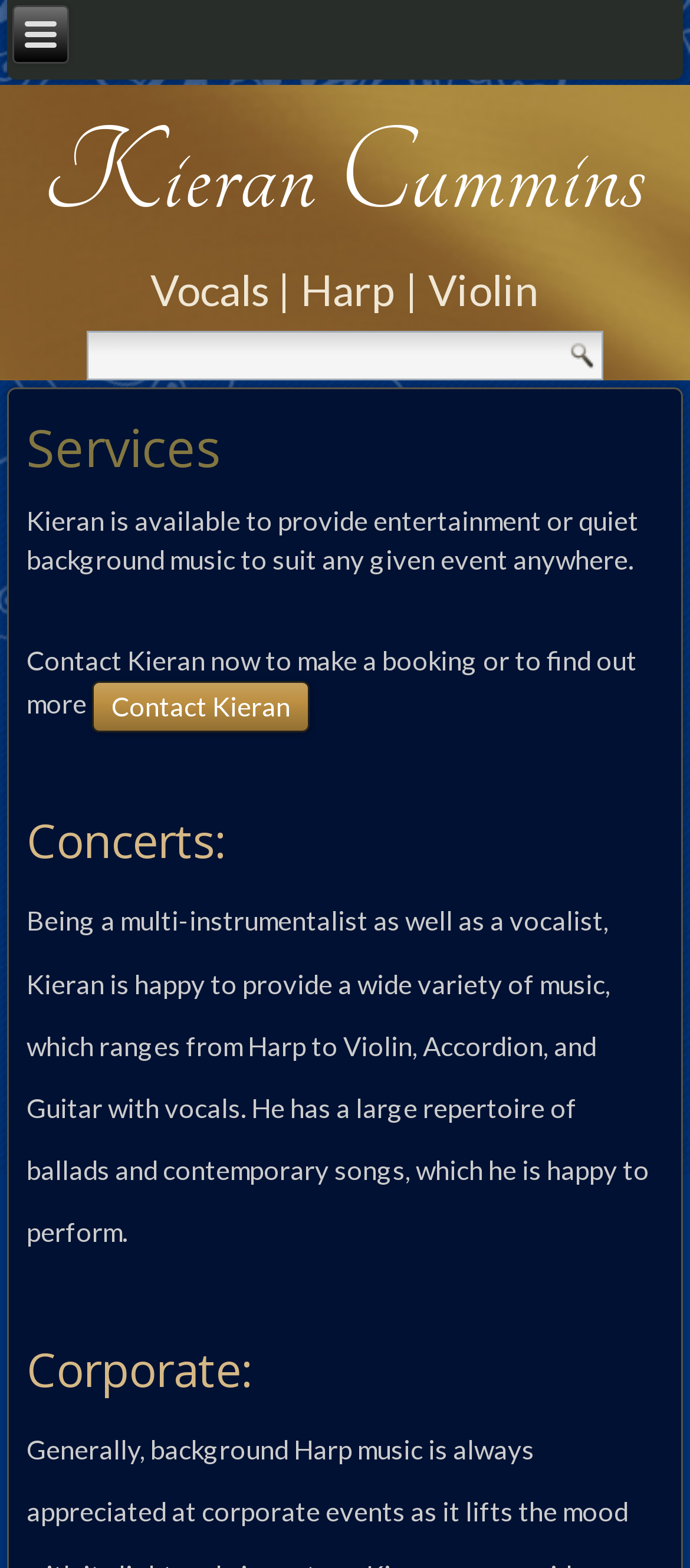Please determine the bounding box coordinates for the UI element described here. Use the format (top-left x, top-left y, bottom-right x, bottom-right y) with values bounded between 0 and 1: name="search"

[0.813, 0.211, 0.875, 0.243]